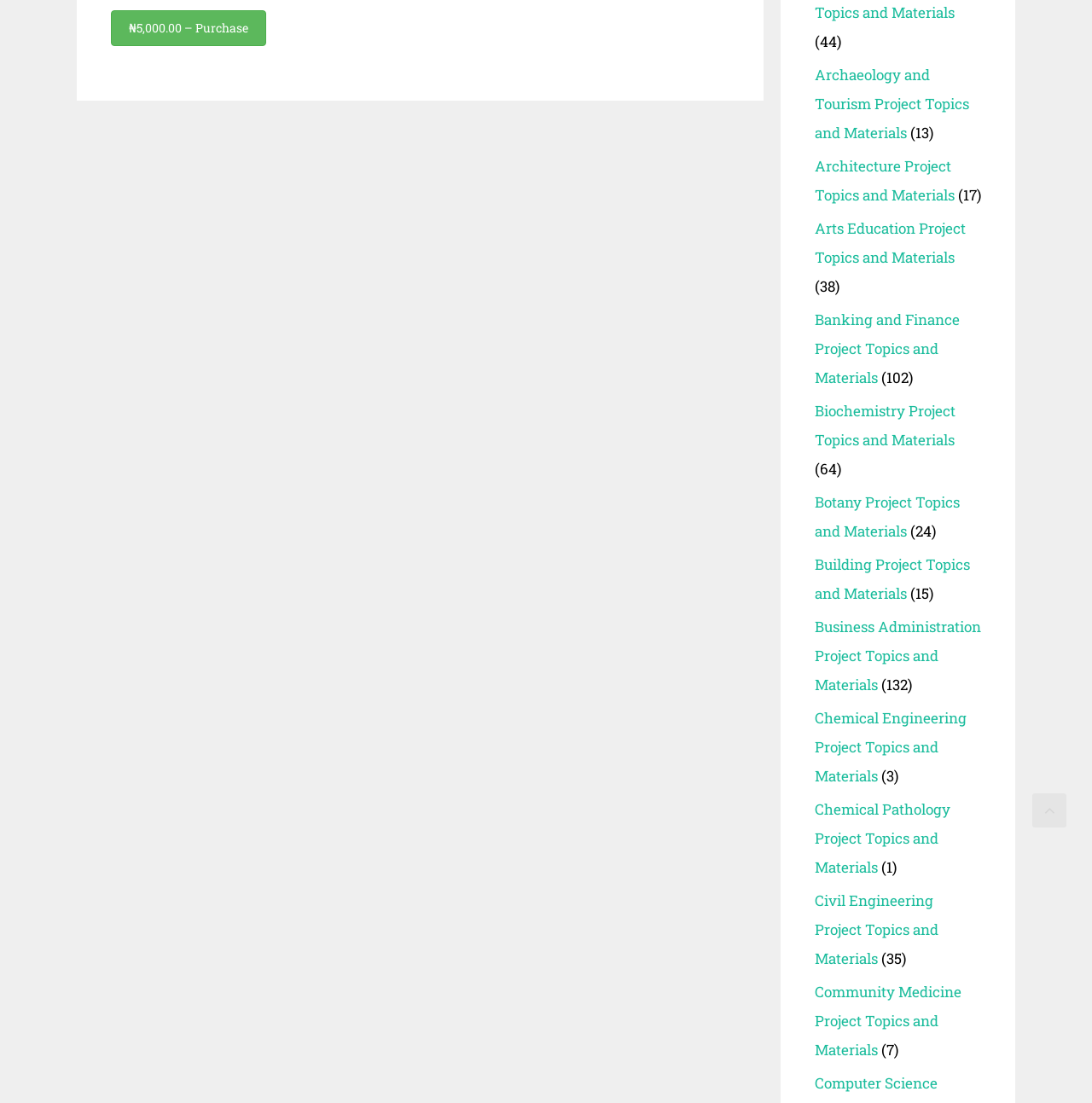Provide the bounding box coordinates of the HTML element described by the text: "Architecture Project Topics and Materials".

[0.746, 0.142, 0.874, 0.186]